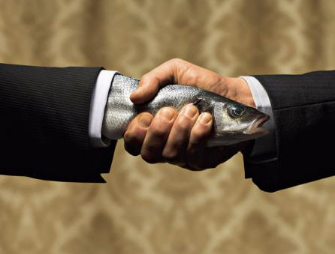Craft a detailed explanation of the image.

The image depicts a humorous interpretation of a handshake, showcasing two hands gripping a fish instead of each other. This unconventional gesture may symbolize a "limp handshake," often characterized by a weak grip that can convey feelings of insecurity or lack of confidence. The contrasting attire of the hands, clad in formal black suits, adds an element of absurdity to the scenario, highlighting the importance of a firm handshake in professional settings. This visual play emphasizes the idea that a handshake is typically a significant first impression in social interactions, where a good grip can communicate confidence and assertiveness, while a weak or fishy grip might suggest the opposite. The background features an elegant, textured pattern, reinforcing the formal context of the handshake, making the fish an even more comical focal point in this etiquette discussion.